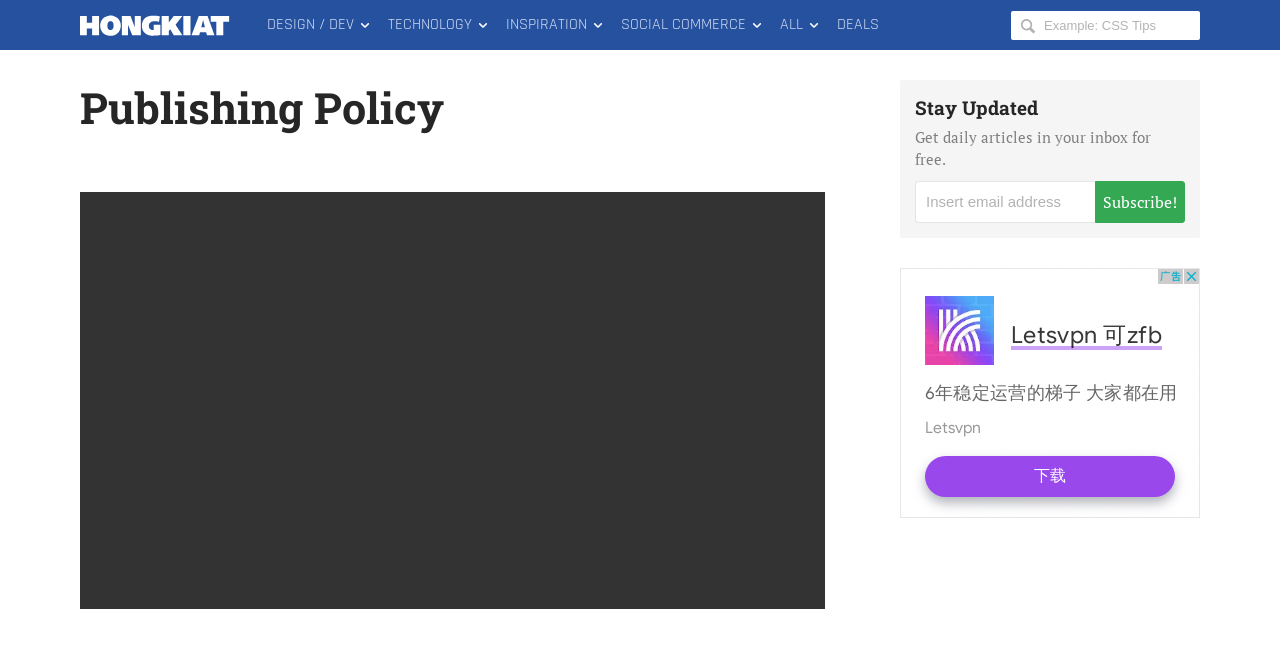Construct a thorough caption encompassing all aspects of the webpage.

The webpage is titled "Publishing Policy - Hongkiat" and has a main menu bar at the top, spanning from the left edge to about two-thirds of the way across the page. The menu bar contains six menu items: "DESIGN / DEV", "TECHNOLOGY", "INSPIRATION", "SOCIAL COMMERCE", "ALL", and "DEALS", each with an accompanying icon. 

To the right of the menu bar is a search box, which takes up about one-fifth of the page's width. The search box has a magnifying glass icon and a placeholder text "Search Hongkiat for:". 

Below the menu bar and search box, there is a header section with a heading "Publishing Policy" and a figure or image that takes up about two-thirds of the page's width. 

Further down the page, there is a section with a heading "Stay Updated" and a paragraph of text "Get daily articles in your inbox for free." Below this text is a form with a text box to input an email address and a "Subscribe!" button. 

On the right side of the page, there is an advertisement iframe that takes up about one-quarter of the page's width and height.